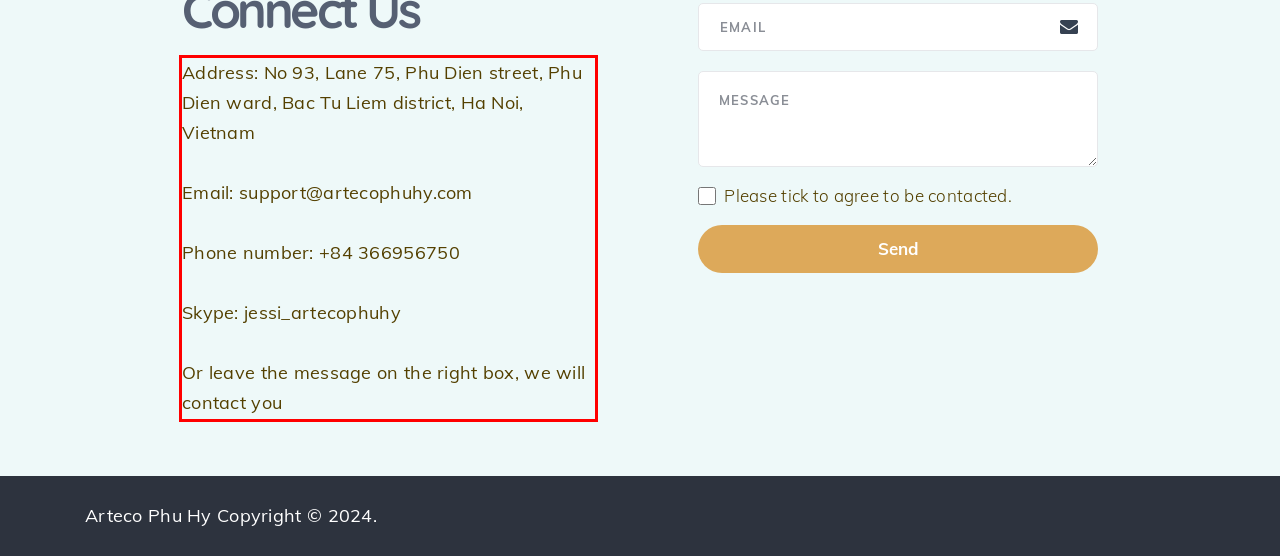Given a screenshot of a webpage, identify the red bounding box and perform OCR to recognize the text within that box.

Address: No 93, Lane 75, Phu Dien street, Phu Dien ward, Bac Tu Liem district, Ha Noi, Vietnam Email: support@artecophuhy.com Phone number: +84 366956750 Skype: jessi_artecophuhy Or leave the message on the right box, we will contact you